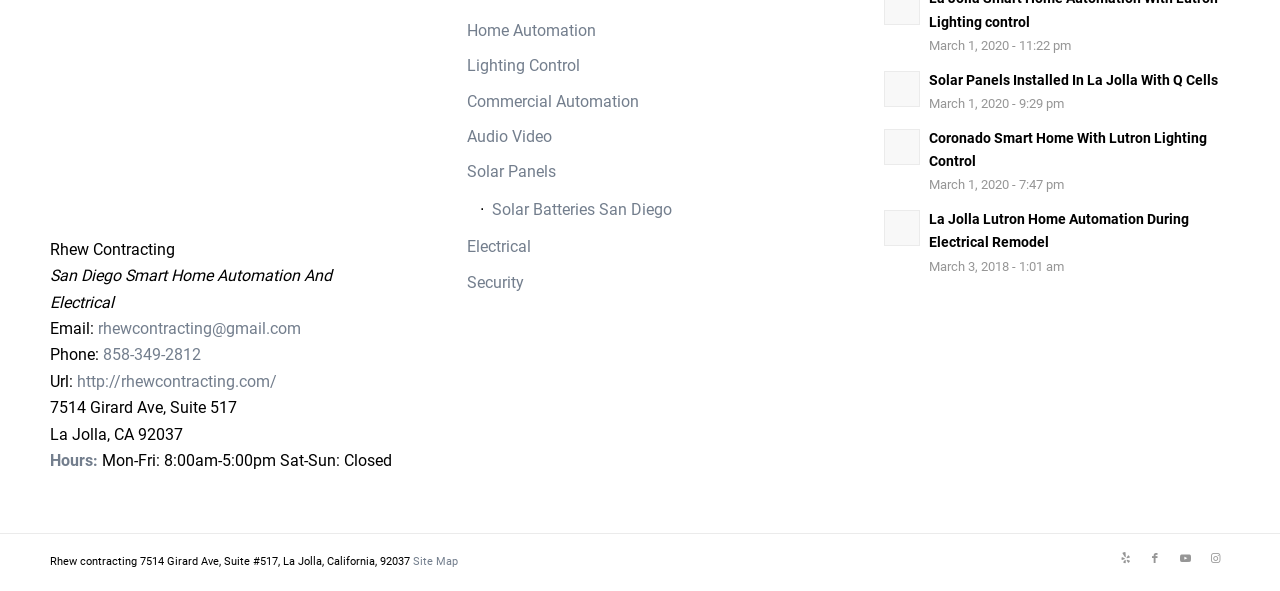Using the details in the image, give a detailed response to the question below:
What type of services does the company offer?

The company offers various services which are listed as links at the top of the webpage, including 'Home Automation', 'Lighting Control', 'Commercial Automation', and more.